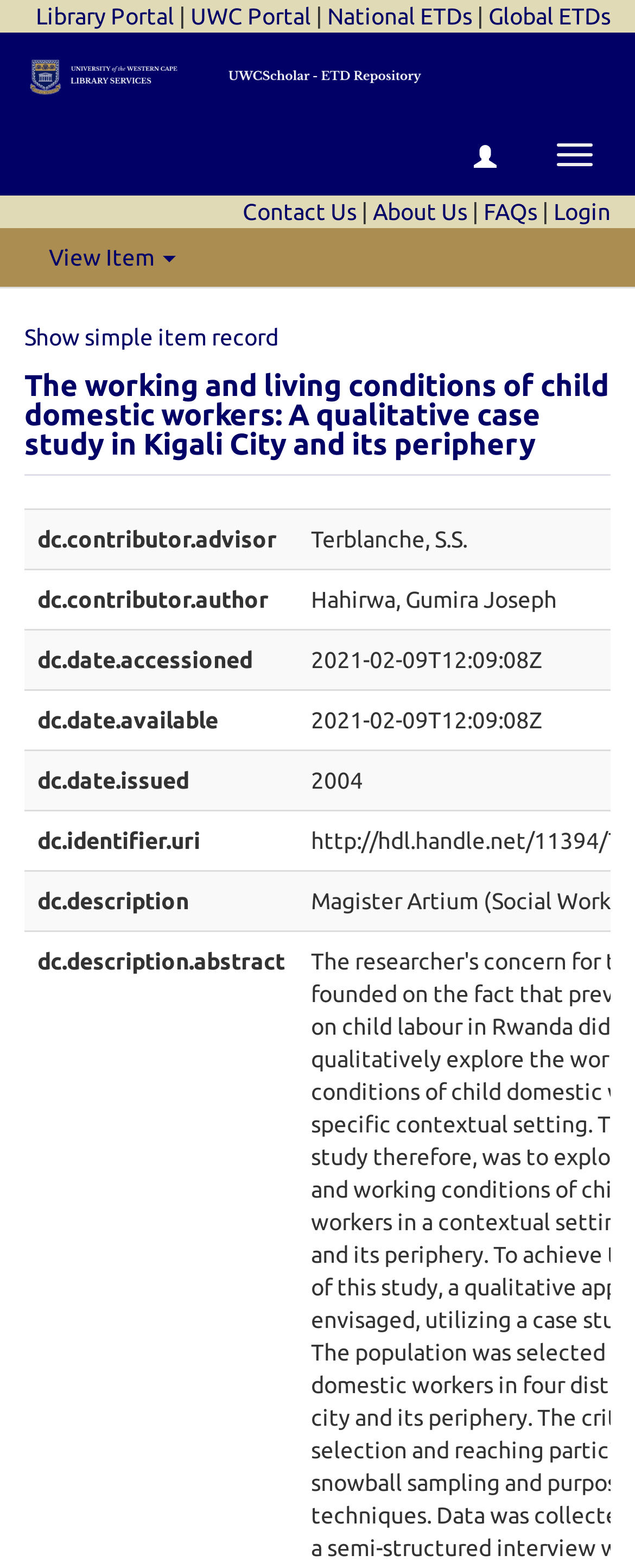Using details from the image, please answer the following question comprehensively:
How many links are there in the top navigation bar?

I examined the top navigation bar and found five links: 'Library Portal', 'UWC Portal', 'National ETDs', 'Global ETDs', and 'Contact Us'.